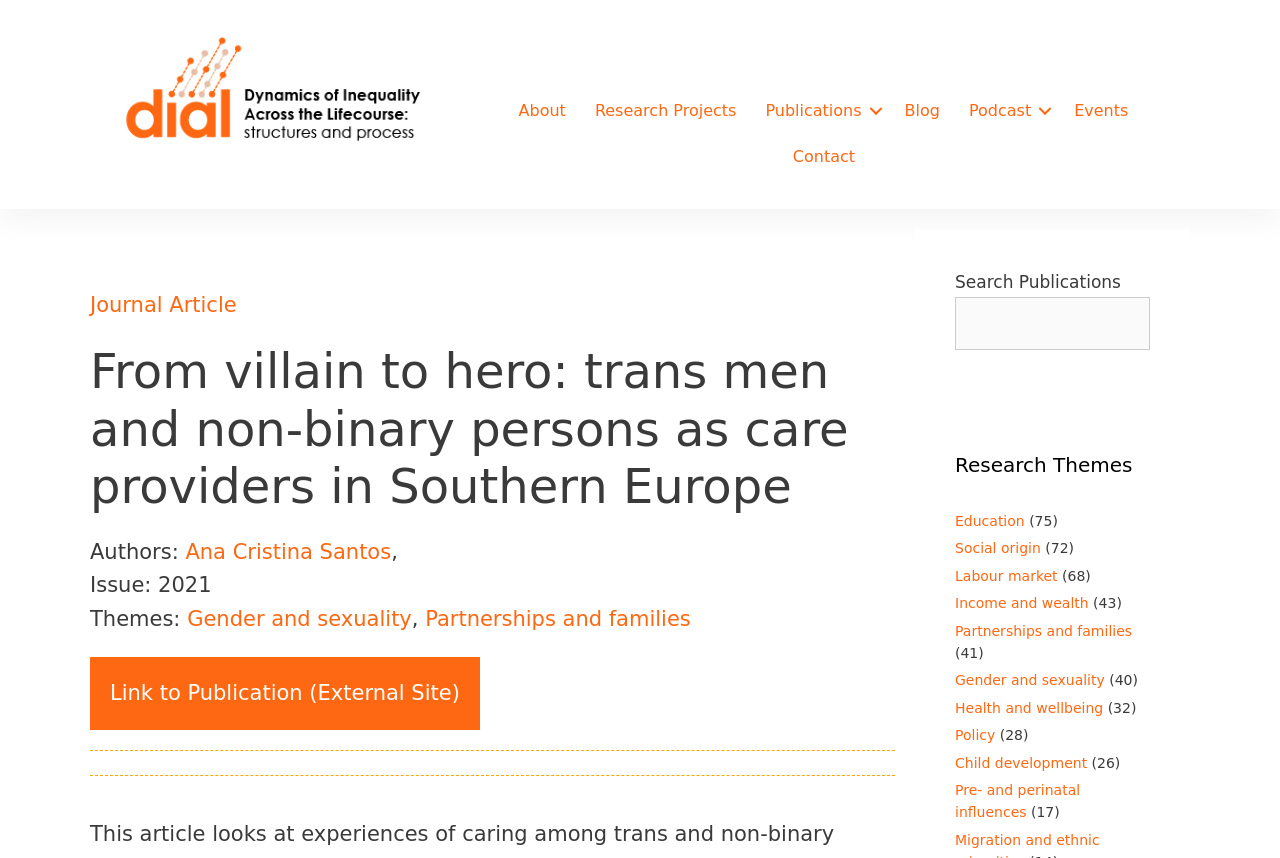Determine the bounding box coordinates for the area that should be clicked to carry out the following instruction: "Explore the 'Research Themes'".

[0.746, 0.525, 0.898, 0.56]